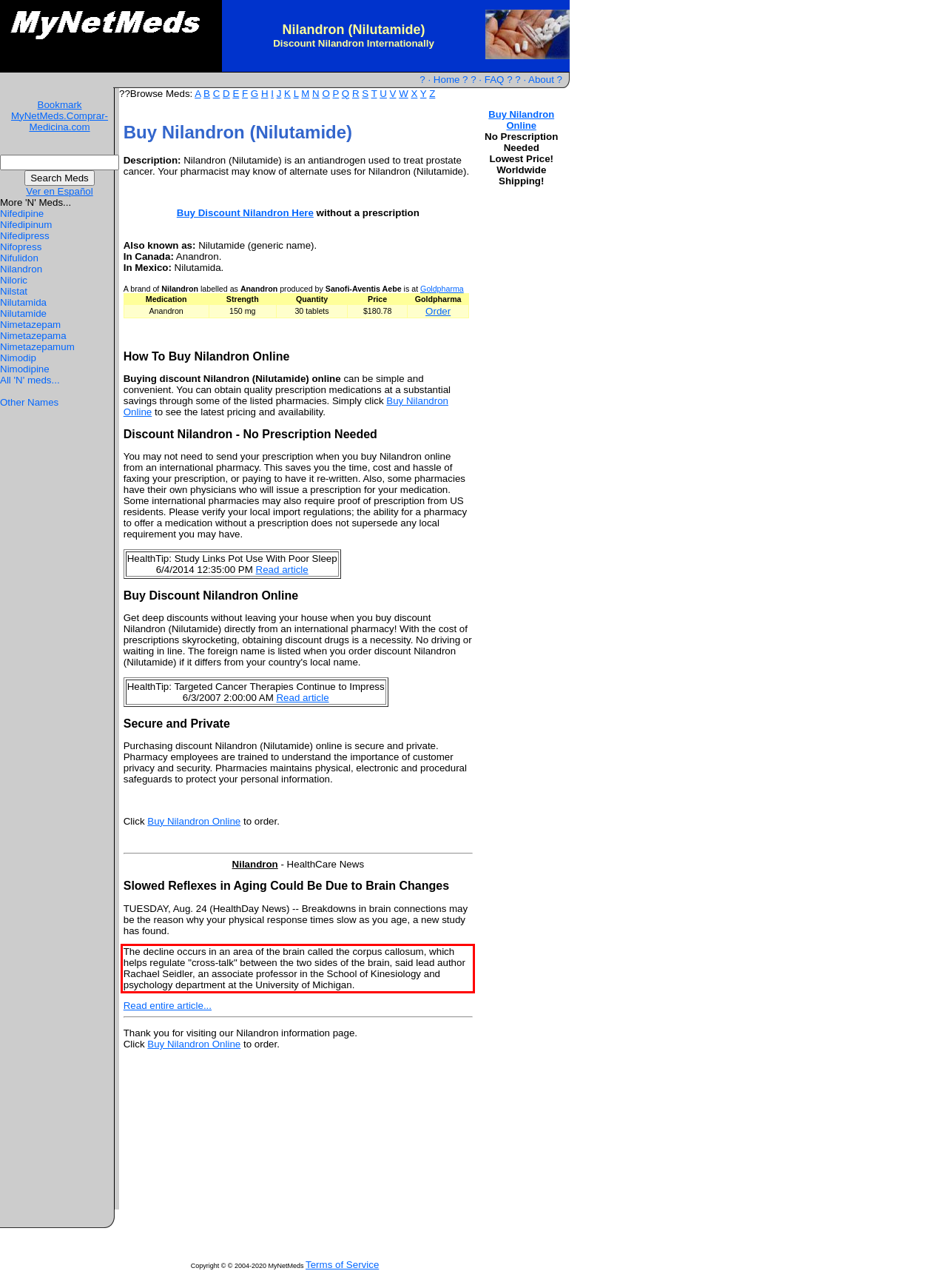You are given a screenshot of a webpage with a UI element highlighted by a red bounding box. Please perform OCR on the text content within this red bounding box.

The decline occurs in an area of the brain called the corpus callosum, which helps regulate "cross-talk" between the two sides of the brain, said lead author Rachael Seidler, an associate professor in the School of Kinesiology and psychology department at the University of Michigan.